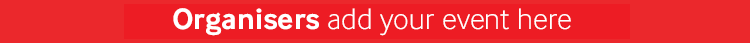Paint a vivid picture of the image with your description.

The image features a prominent red banner with white text that encourages event organizers to submit their events. The bold message reads, "Organisers add your event here," designed to attract attention and invite participation. This call to action is essential for fostering community engagement and enhancing the variety of local events listed. The bright red background ensures visibility, making it easy for users to recognize the opportunity to share their upcoming activities.